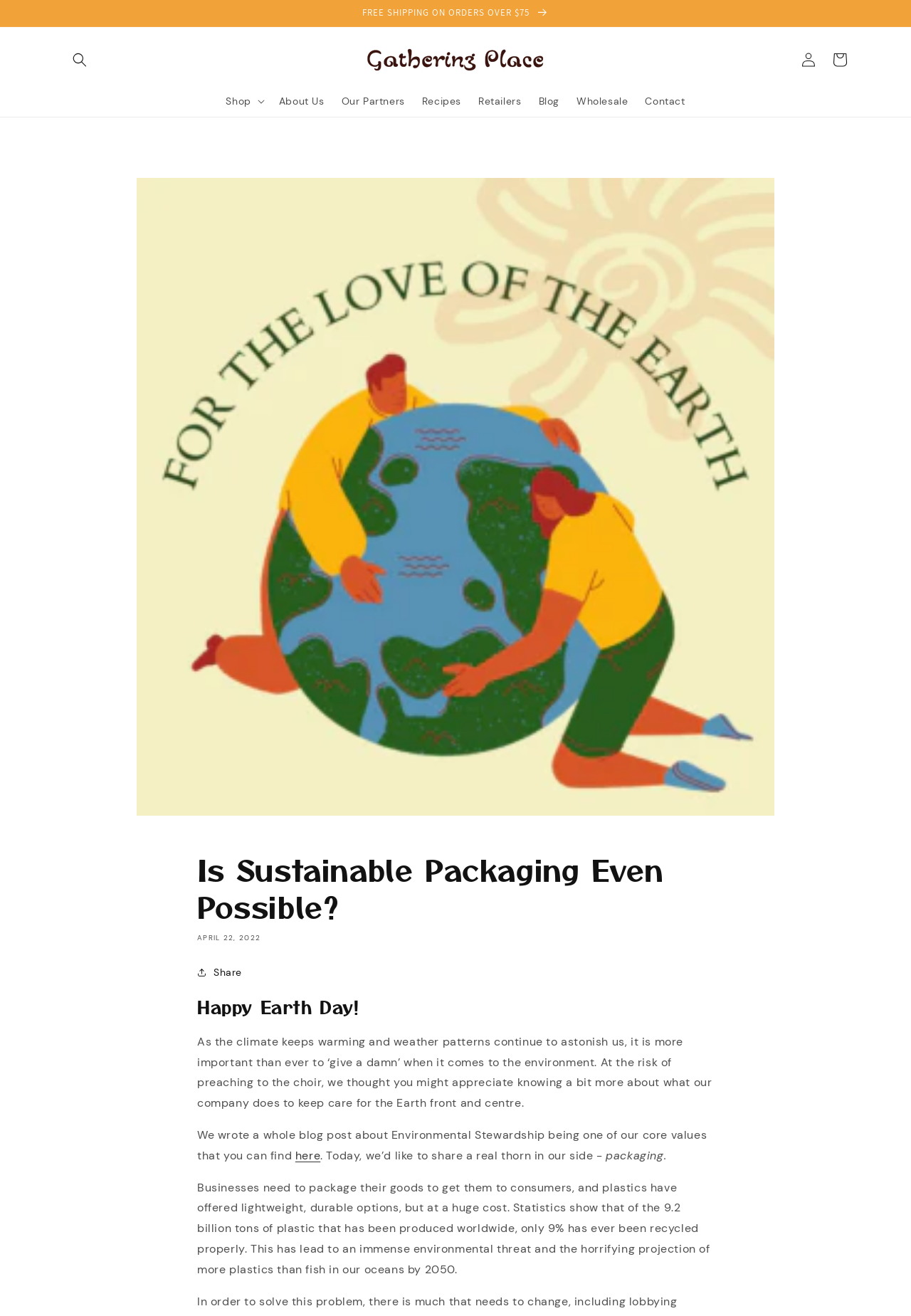Identify the bounding box coordinates of the region that should be clicked to execute the following instruction: "Visit the Gathering Place Trading homepage".

[0.396, 0.031, 0.604, 0.06]